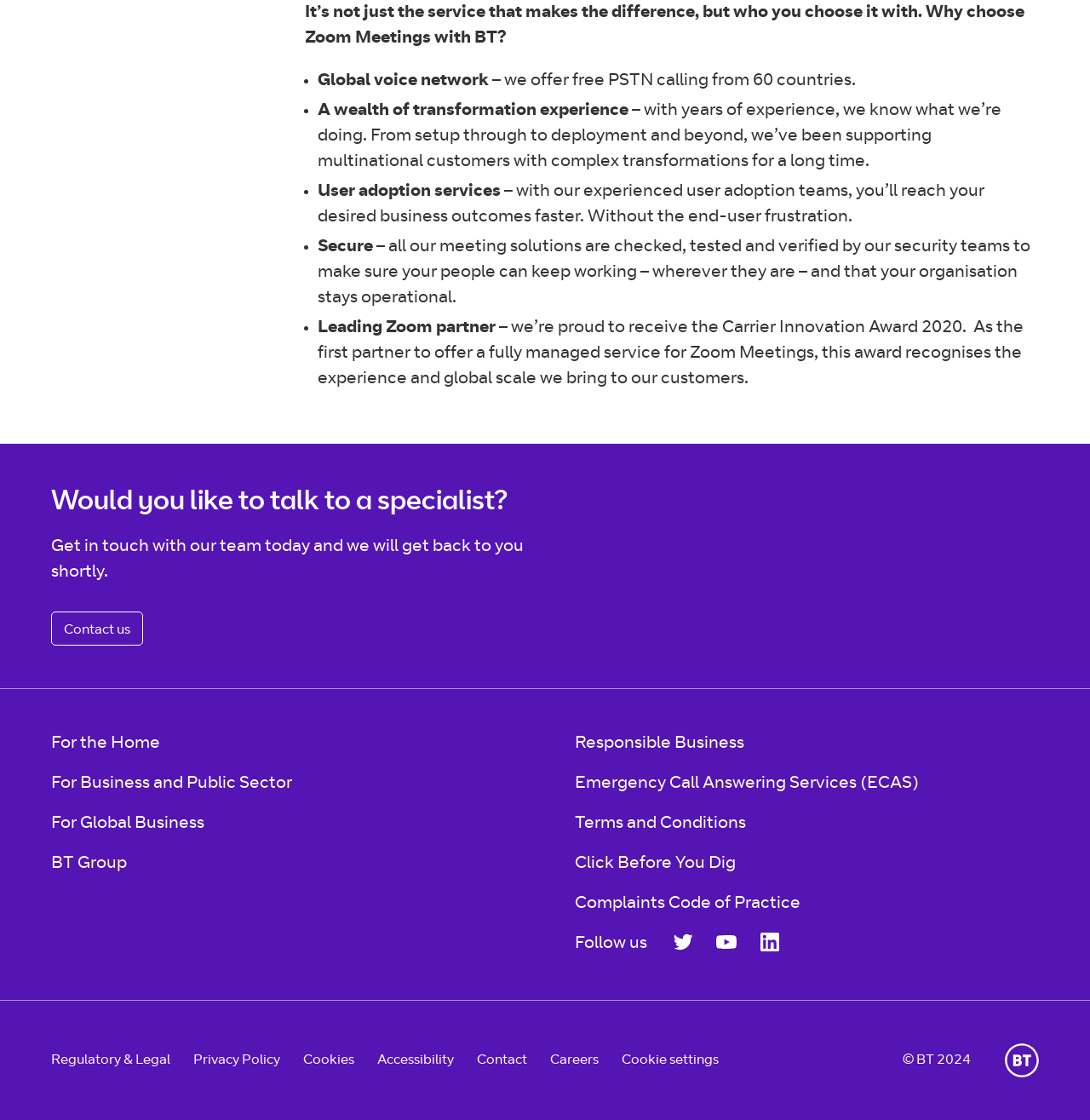What is the main difference in service?
Please answer the question with a detailed and comprehensive explanation.

The webpage highlights that it's not just the service that makes the difference, but who you choose it with, implying that the provider of the service is a crucial factor.